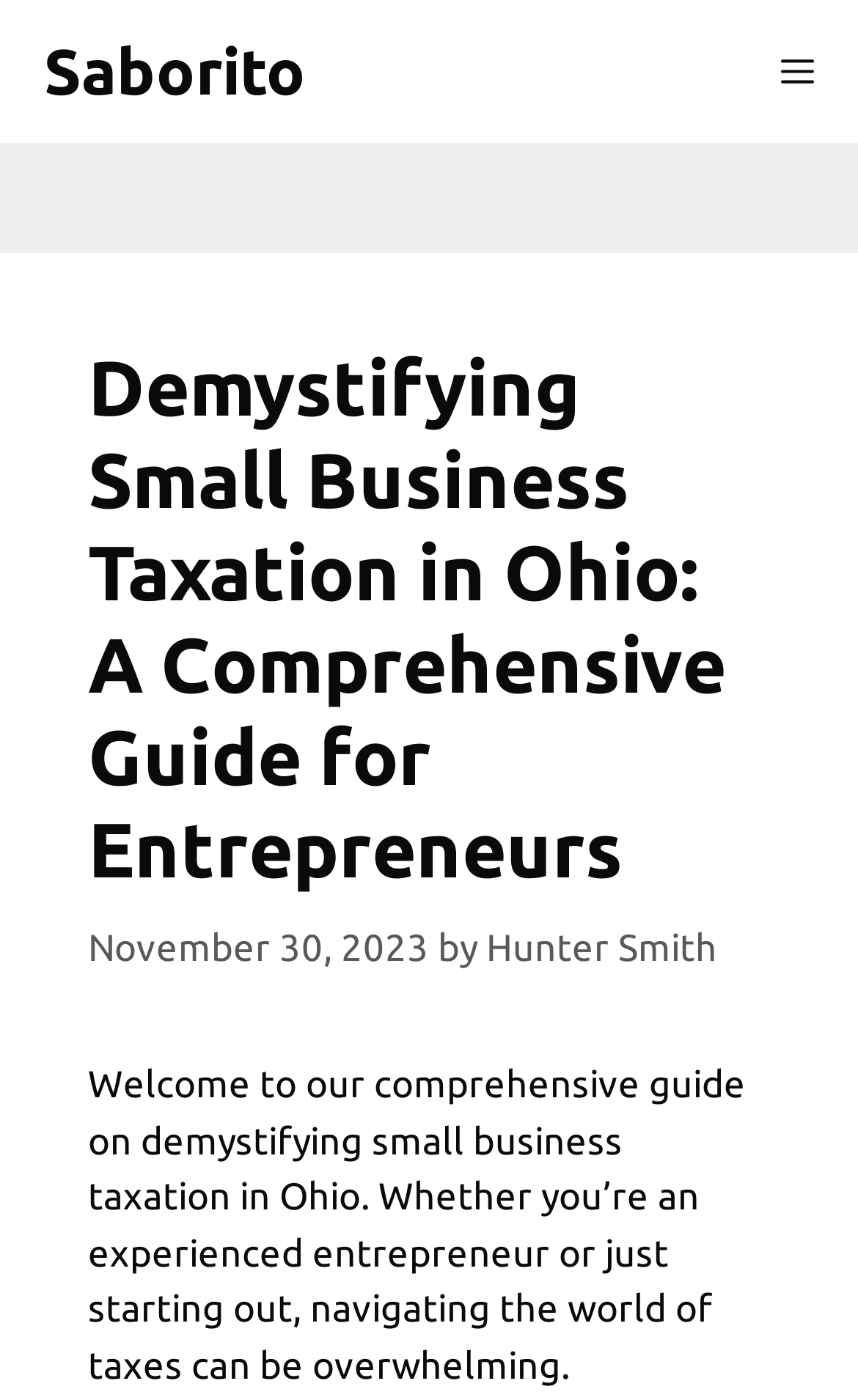Given the webpage screenshot and the description, determine the bounding box coordinates (top-left x, top-left y, bottom-right x, bottom-right y) that define the location of the UI element matching this description: Menu

[0.859, 0.0, 1.0, 0.102]